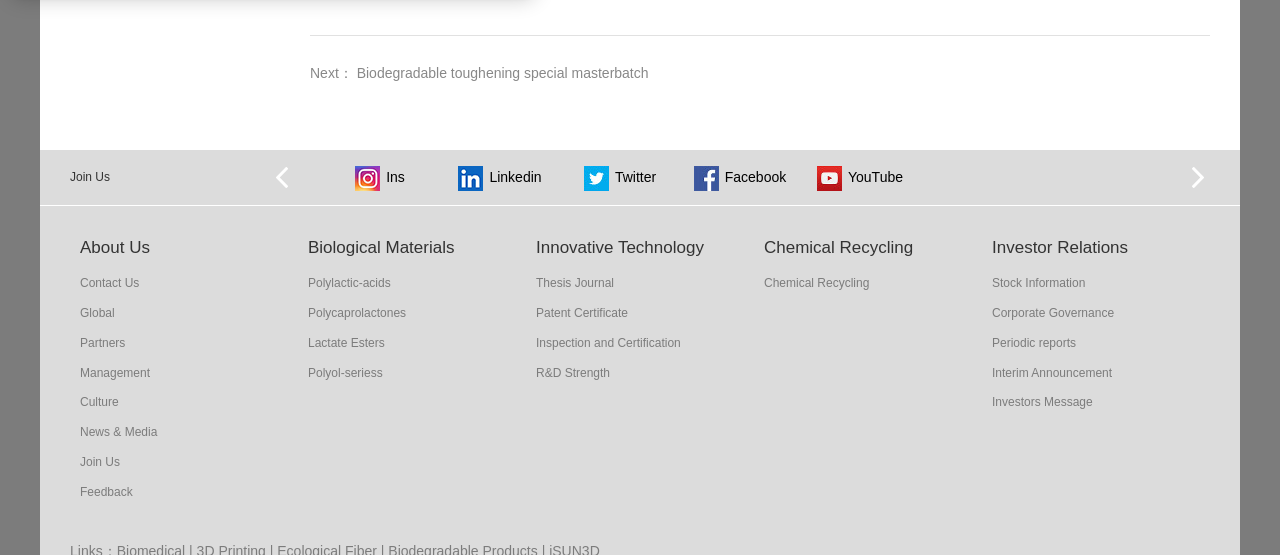Indicate the bounding box coordinates of the element that needs to be clicked to satisfy the following instruction: "Follow the company on Twitter". The coordinates should be four float numbers between 0 and 1, i.e., [left, top, right, bottom].

[0.438, 0.289, 0.531, 0.352]